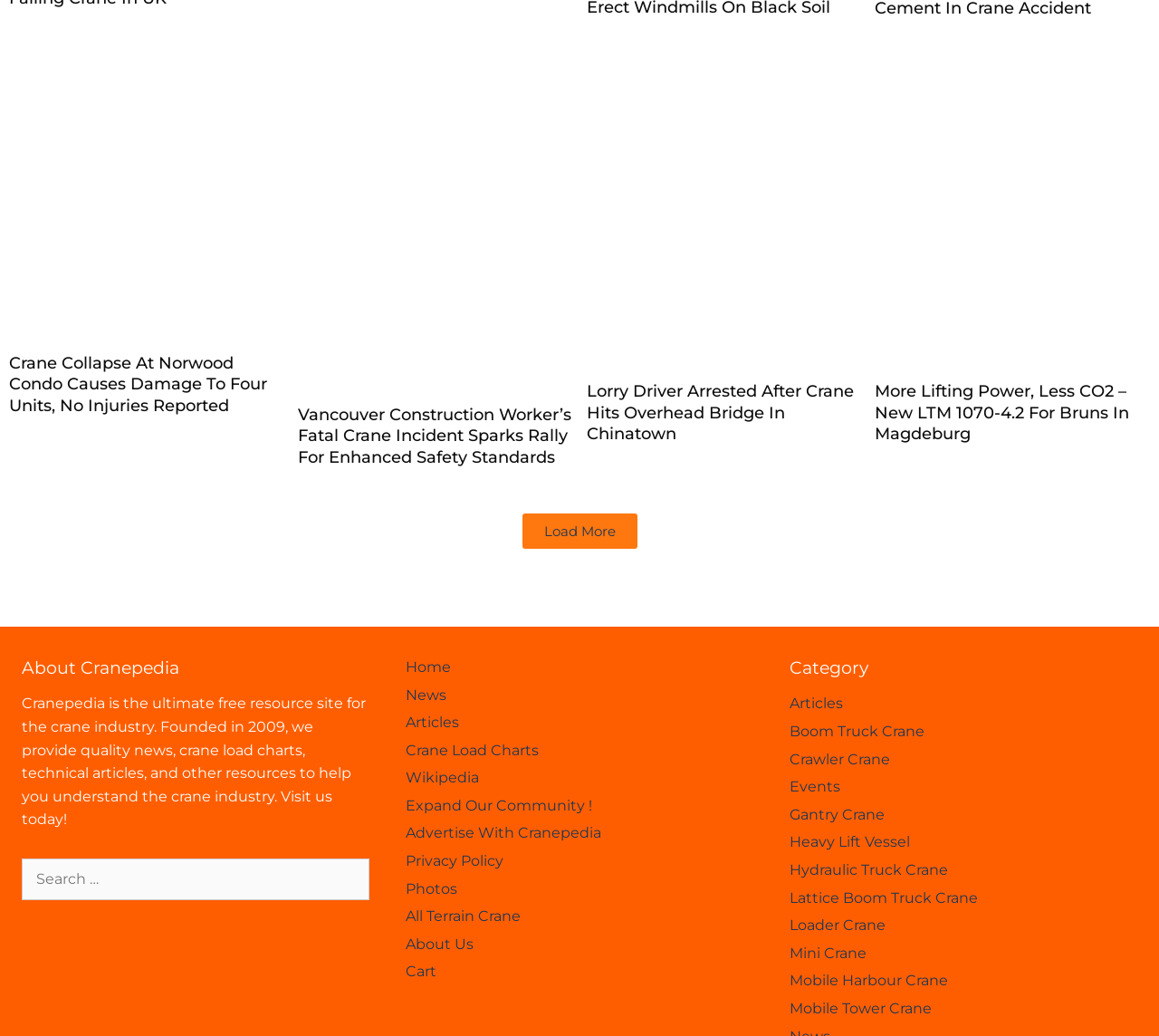Find the bounding box of the element with the following description: "Crane Load Charts". The coordinates must be four float numbers between 0 and 1, formatted as [left, top, right, bottom].

[0.35, 0.716, 0.465, 0.732]